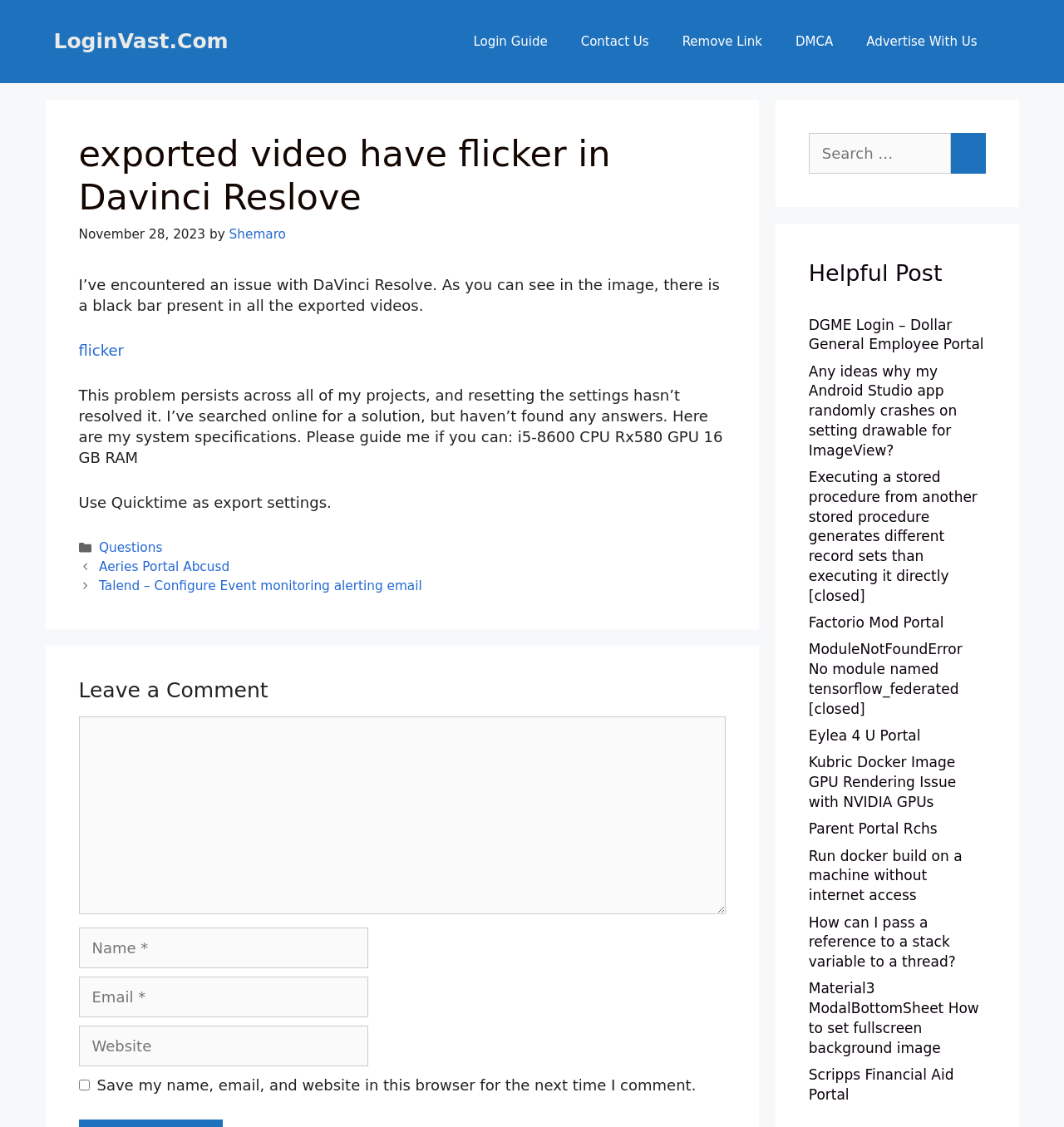Give the bounding box coordinates for the element described by: "parent_node: Comment name="author" placeholder="Name *"".

[0.074, 0.823, 0.346, 0.859]